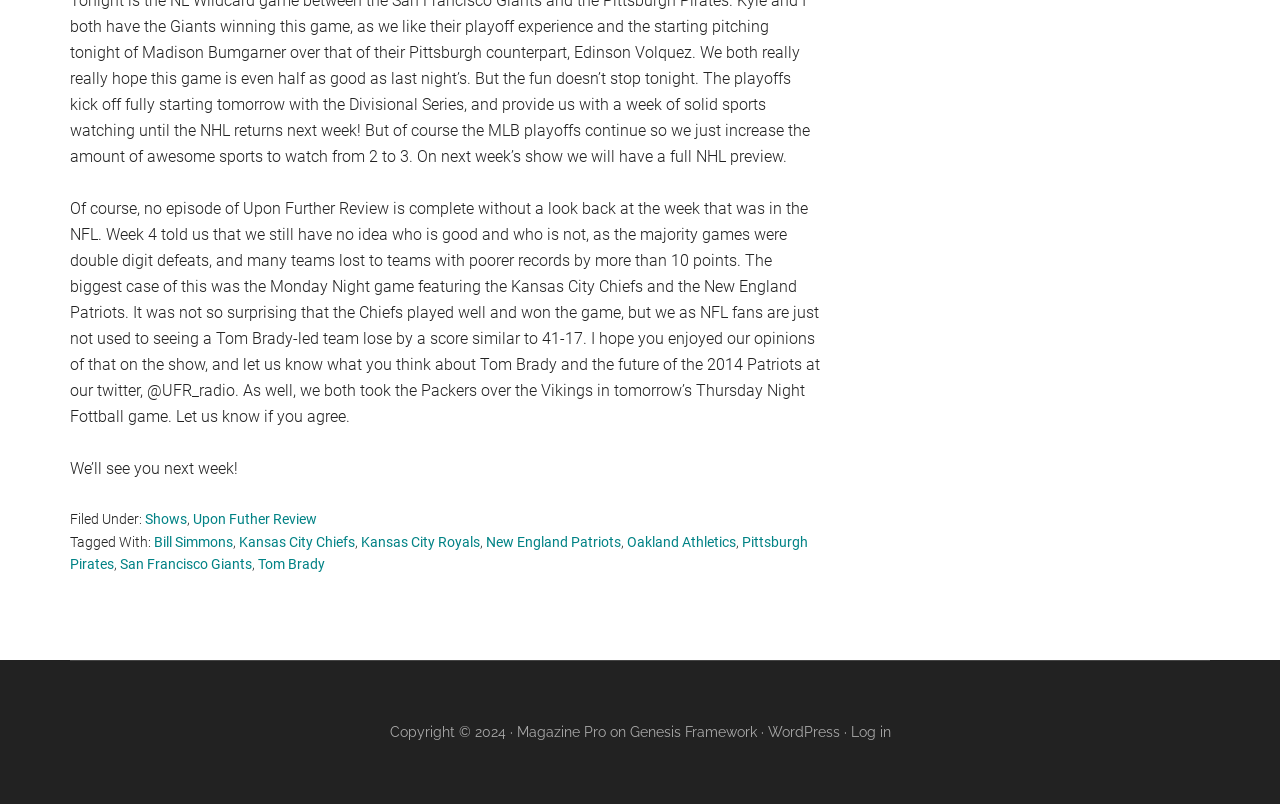Given the element description Pittsburgh Pirates, predict the bounding box coordinates for the UI element in the webpage screenshot. The format should be (top-left x, top-left y, bottom-right x, bottom-right y), and the values should be between 0 and 1.

[0.055, 0.664, 0.631, 0.712]